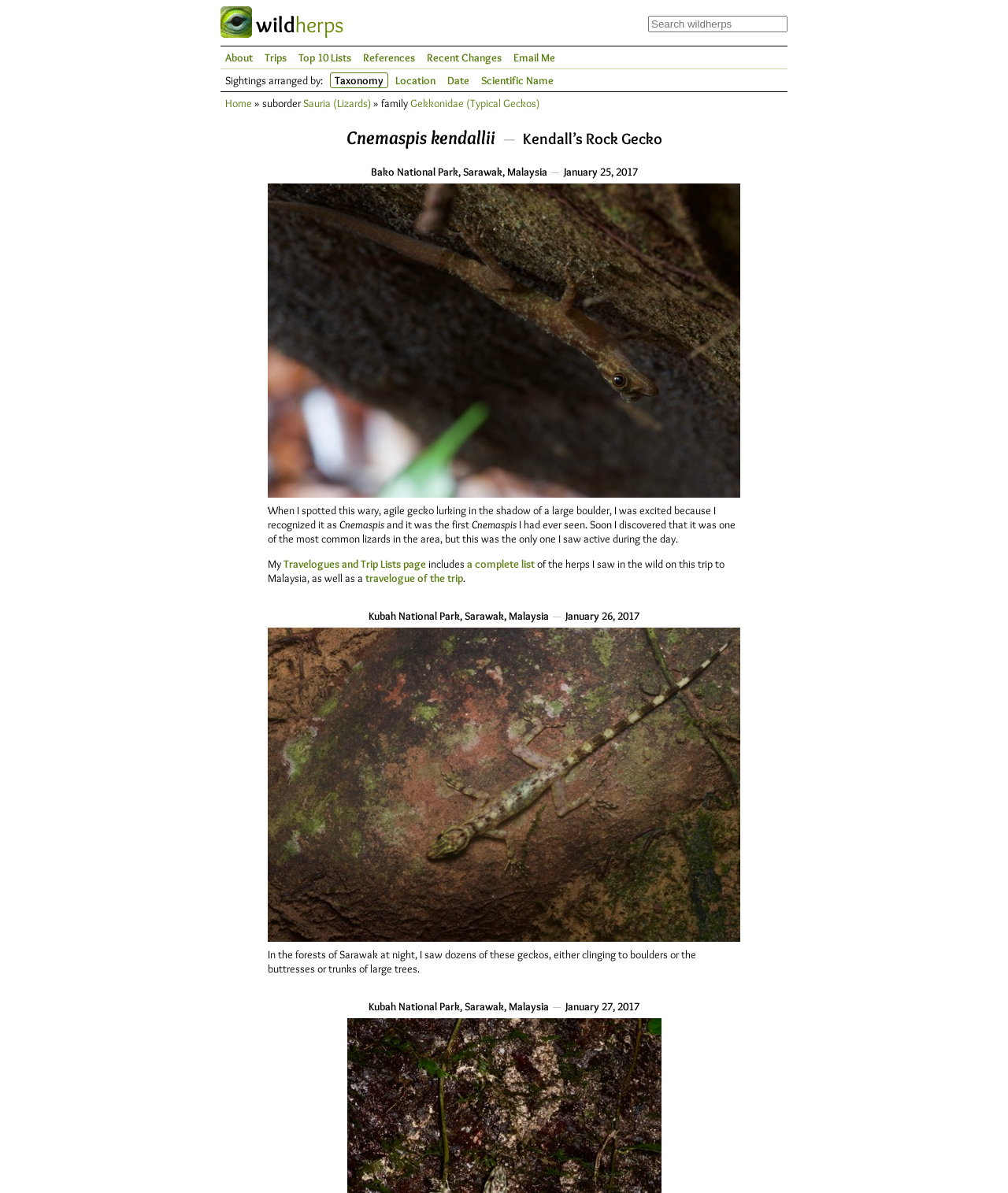Pinpoint the bounding box coordinates of the clickable element needed to complete the instruction: "Go to About page". The coordinates should be provided as four float numbers between 0 and 1: [left, top, right, bottom].

[0.219, 0.042, 0.255, 0.054]